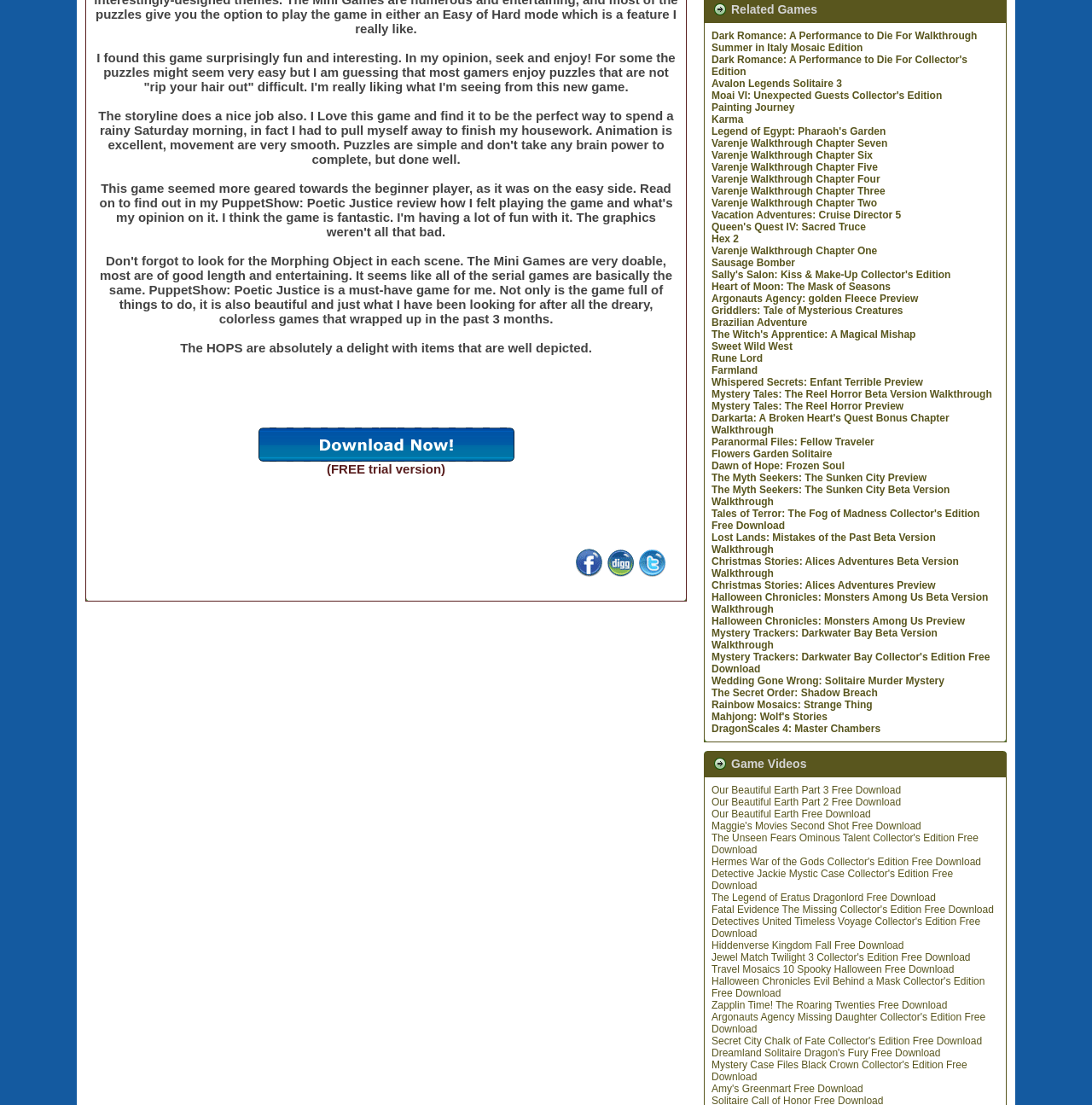Locate the bounding box coordinates of the region to be clicked to comply with the following instruction: "Explore related games". The coordinates must be four float numbers between 0 and 1, in the form [left, top, right, bottom].

[0.67, 0.002, 0.749, 0.015]